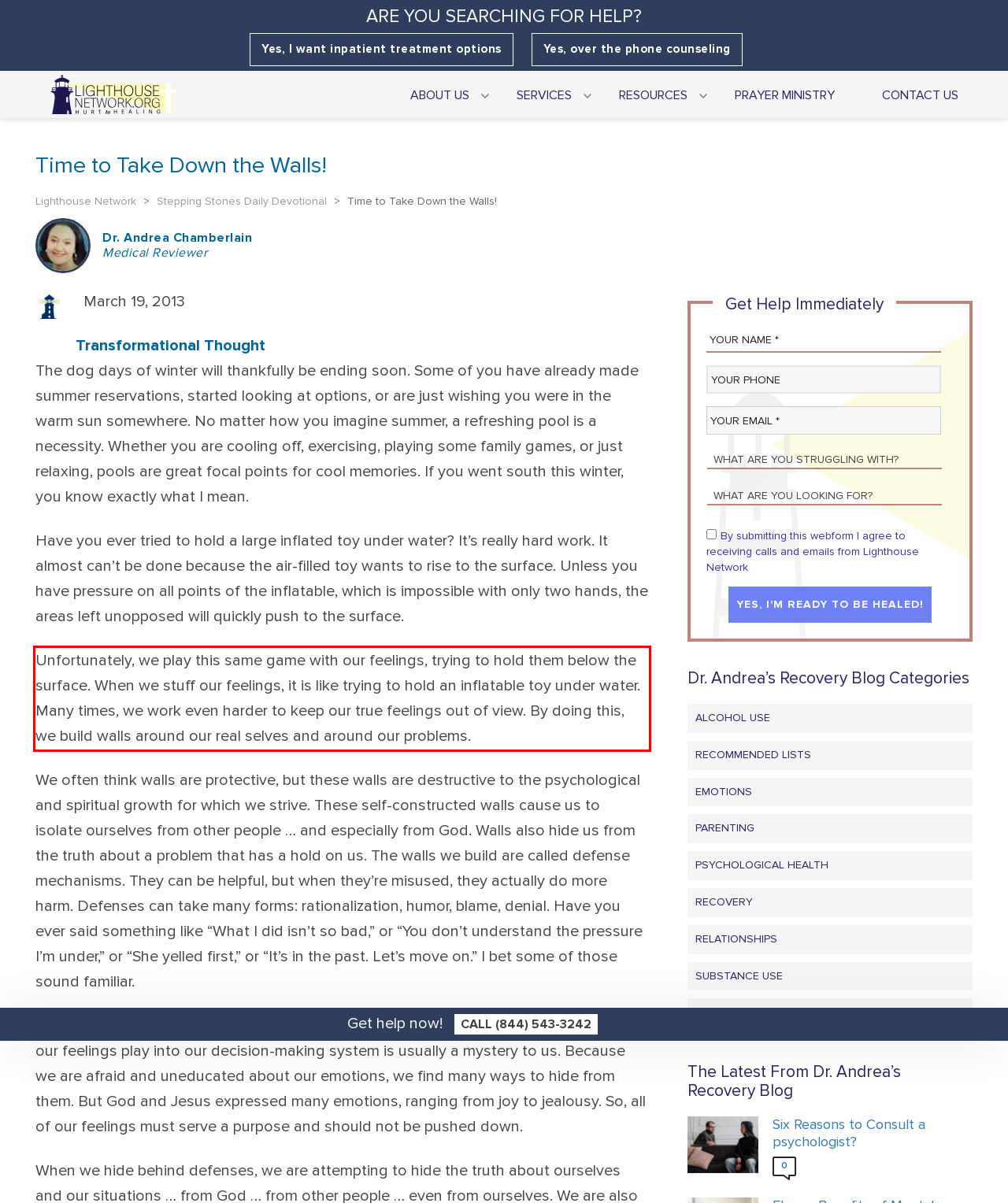Given a screenshot of a webpage with a red bounding box, please identify and retrieve the text inside the red rectangle.

Unfortunately, we play this same game with our feelings, trying to hold them below the surface. When we stuff our feelings, it is like trying to hold an inflatable toy under water. Many times, we work even harder to keep our true feelings out of view. By doing this, we build walls around our real selves and around our problems.